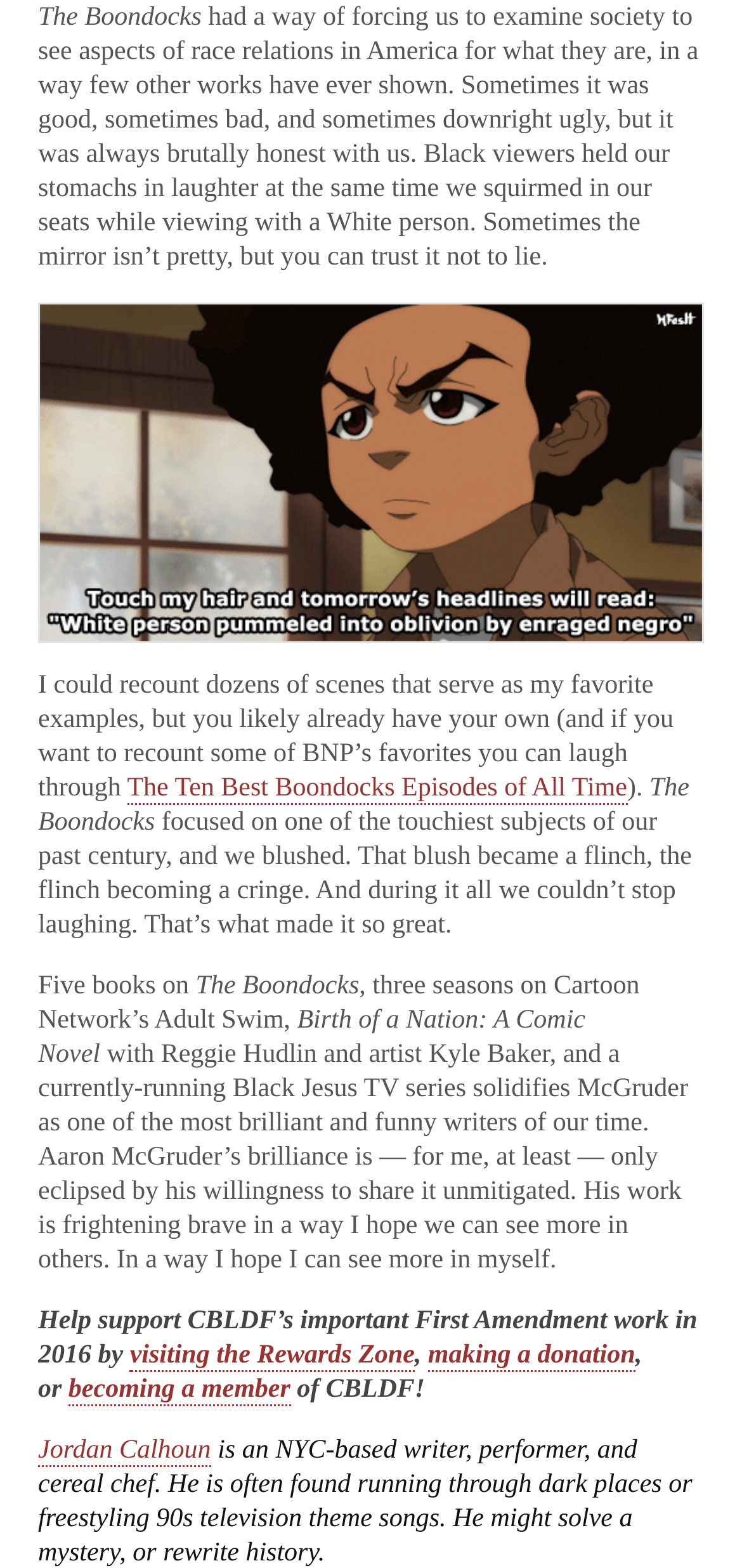Find the bounding box of the UI element described as follows: "alt="88a66588f588a8c5963d83e8182b3a28"".

[0.051, 0.193, 0.949, 0.41]